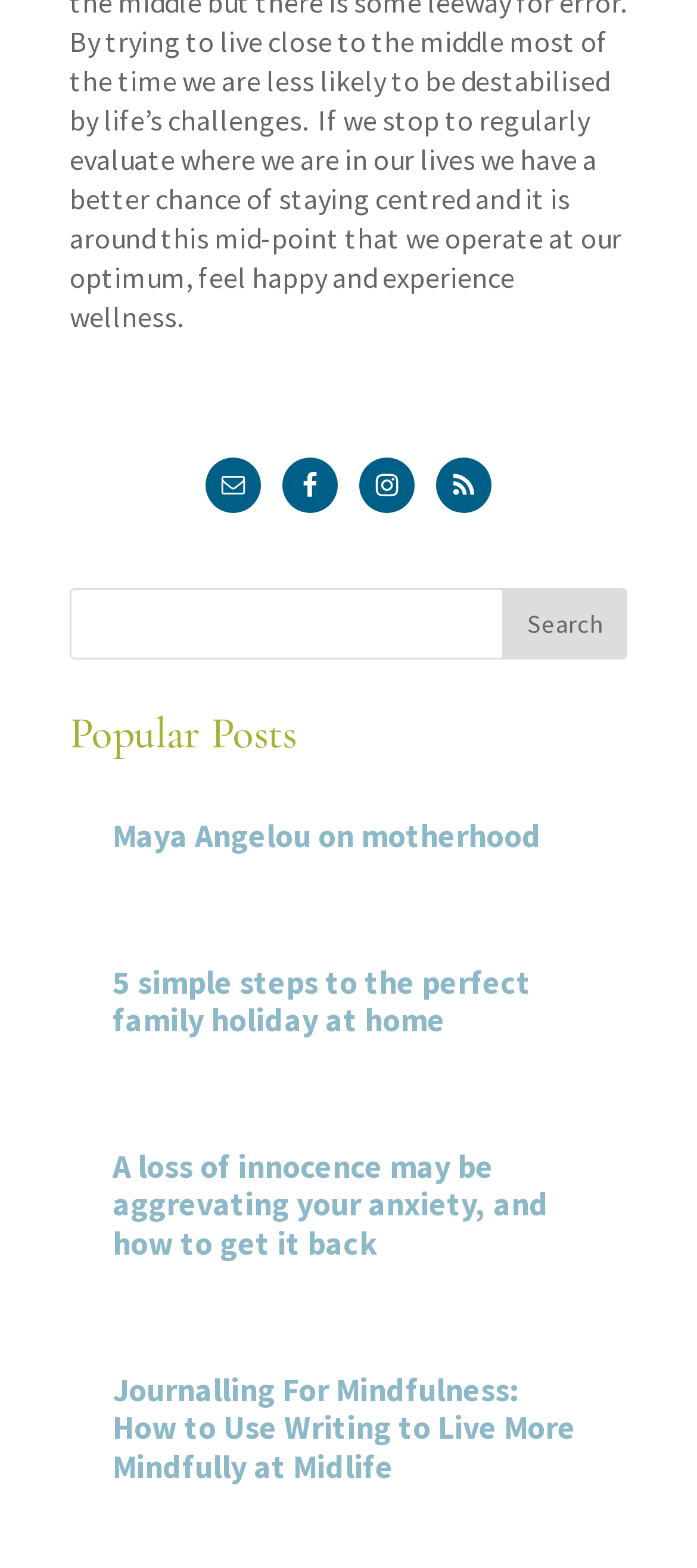Using details from the image, please answer the following question comprehensively:
Is the search bar required to be filled?

I looked at the properties of the search bar and saw that it is not marked as 'required'. This means that users do not have to fill in the search bar to proceed with searching the website.